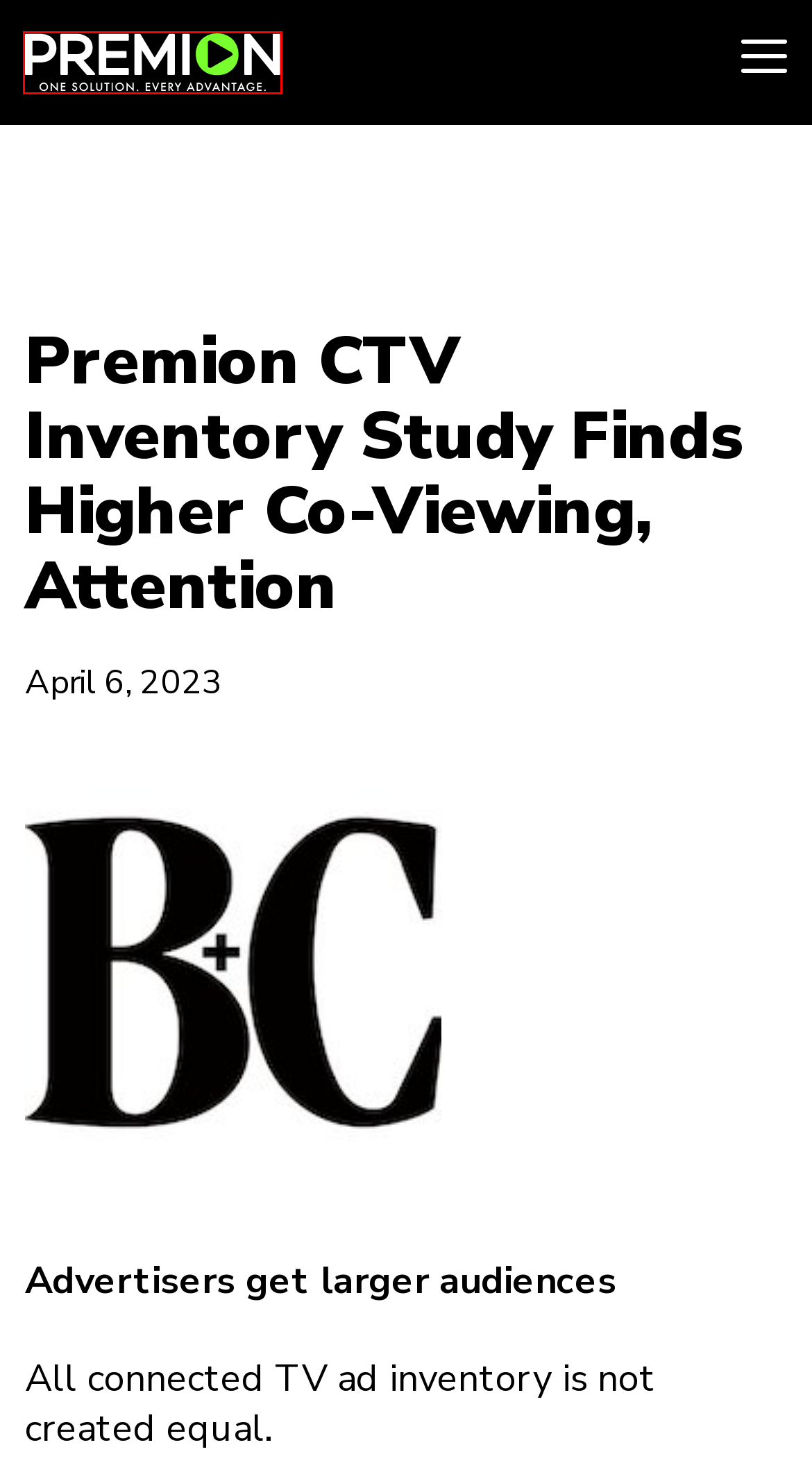You are presented with a screenshot of a webpage containing a red bounding box around a particular UI element. Select the best webpage description that matches the new webpage after clicking the element within the bounding box. Here are the candidates:
A. Events Archive | PREMION
B. Industry Leader for Over The Top Advertising | Premion a TEGNA Company
C. Reporting & Analytics | PREMION
D. Awards Archives | PREMION
E. Expert Insights Archive | PREMION
F. What is OTT Advertising? | Frequently Asked Questions | Premion
G. Audience Targeting | PREMION
H. Premium OTT/CTV advertising for local and regional advertisers

B